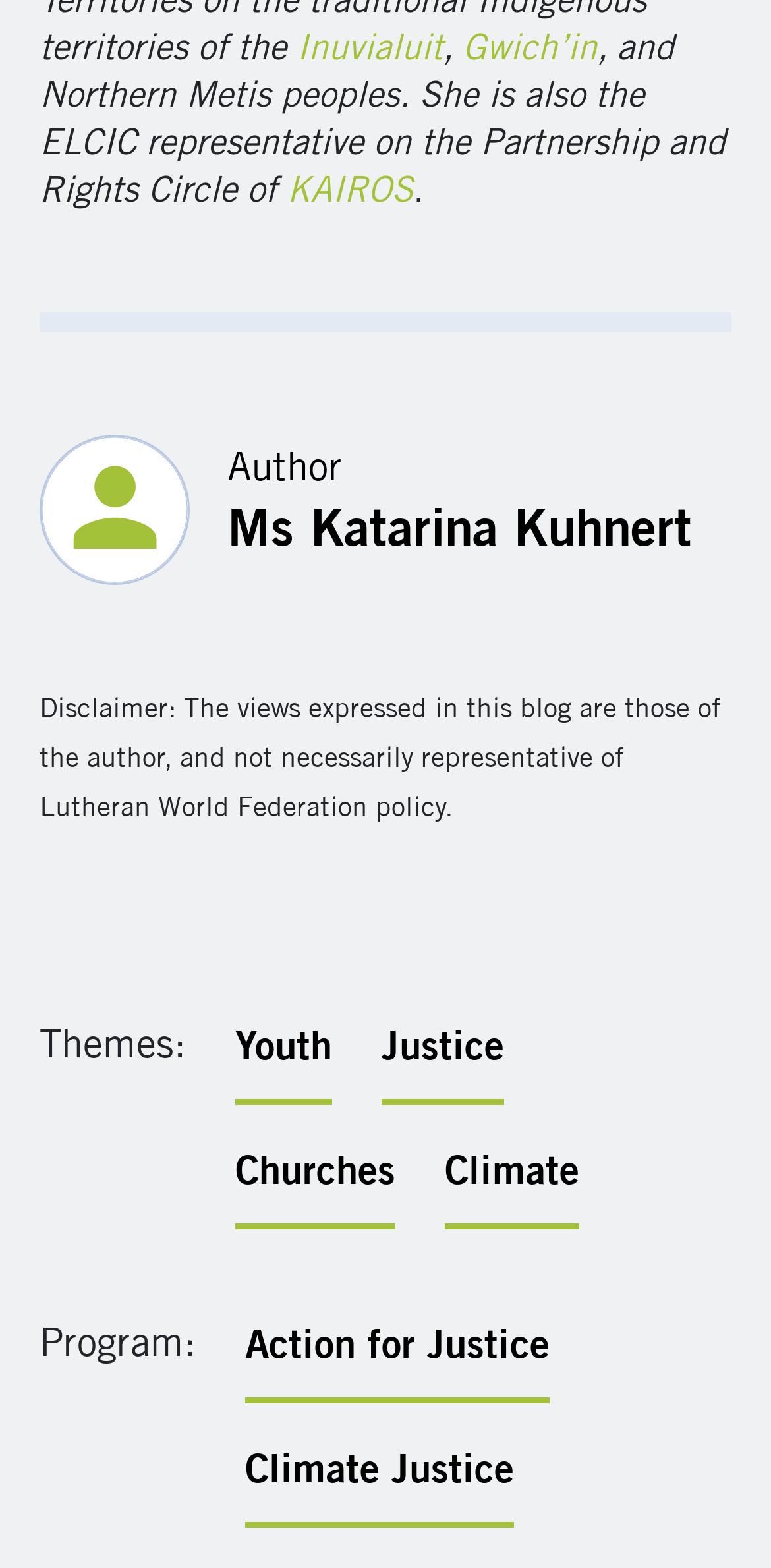What are the indigenous peoples mentioned?
Using the information from the image, answer the question thoroughly.

The indigenous peoples are mentioned in the first sentence, which states that the author is also the ELCIC representative on the Partnership and Rights Circle of KAIROS, and is from the Inuvialuit, Gwich’in, and Northern Metis peoples.